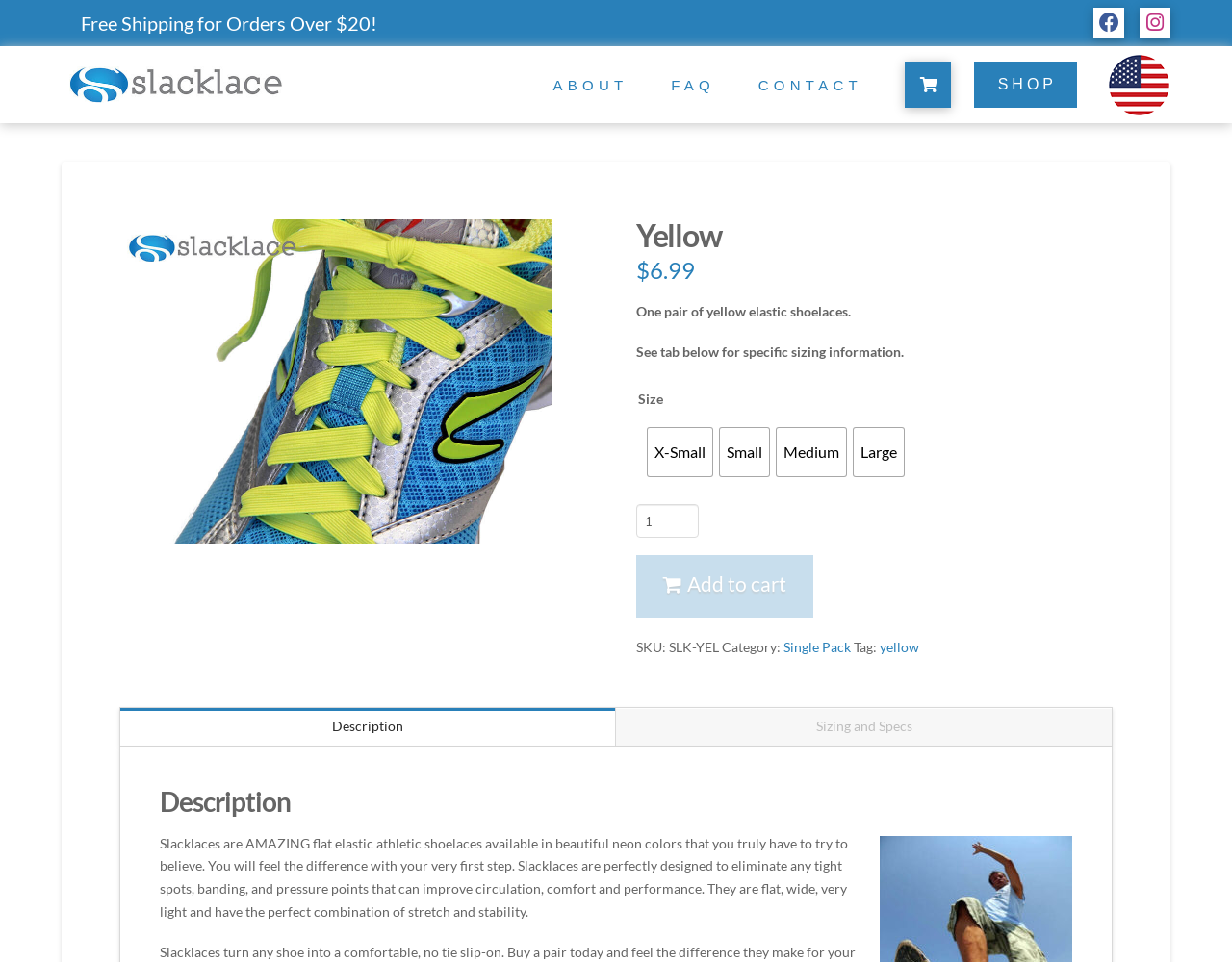Determine the bounding box coordinates for the element that should be clicked to follow this instruction: "Select the 'X-Small' radio button". The coordinates should be given as four float numbers between 0 and 1, in the format [left, top, right, bottom].

[0.526, 0.445, 0.578, 0.495]